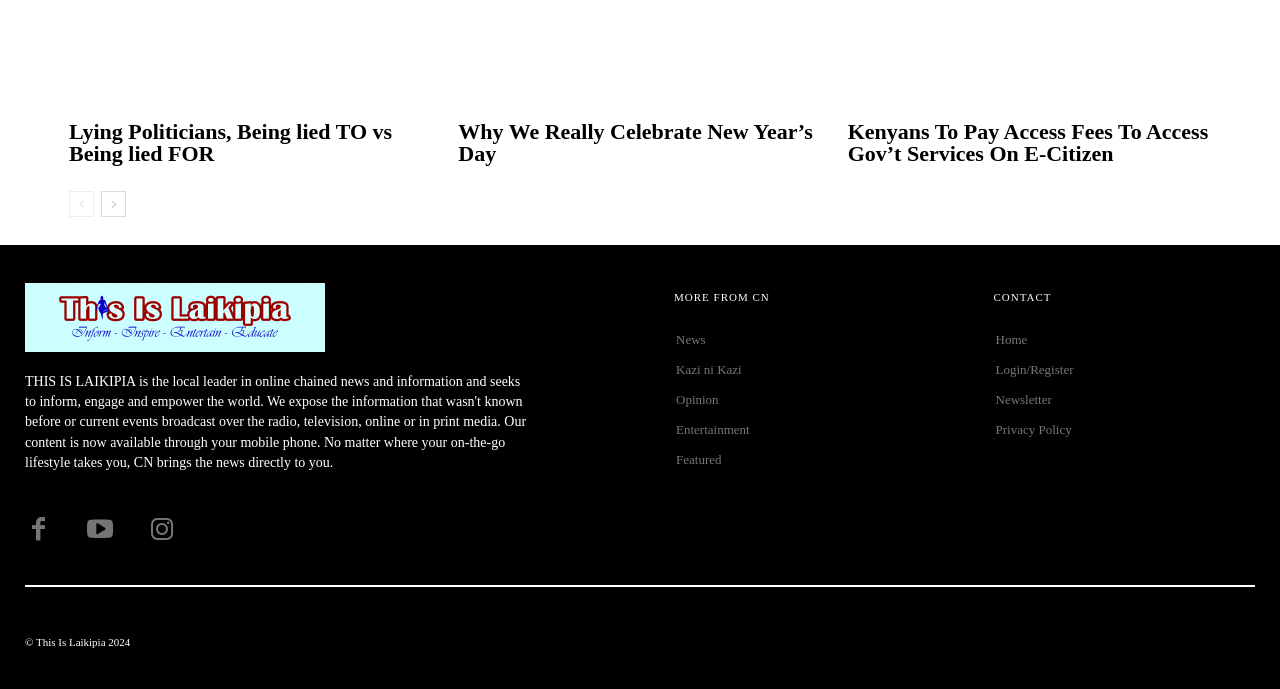Can you determine the bounding box coordinates of the area that needs to be clicked to fulfill the following instruction: "go to the next page"?

[0.079, 0.277, 0.098, 0.315]